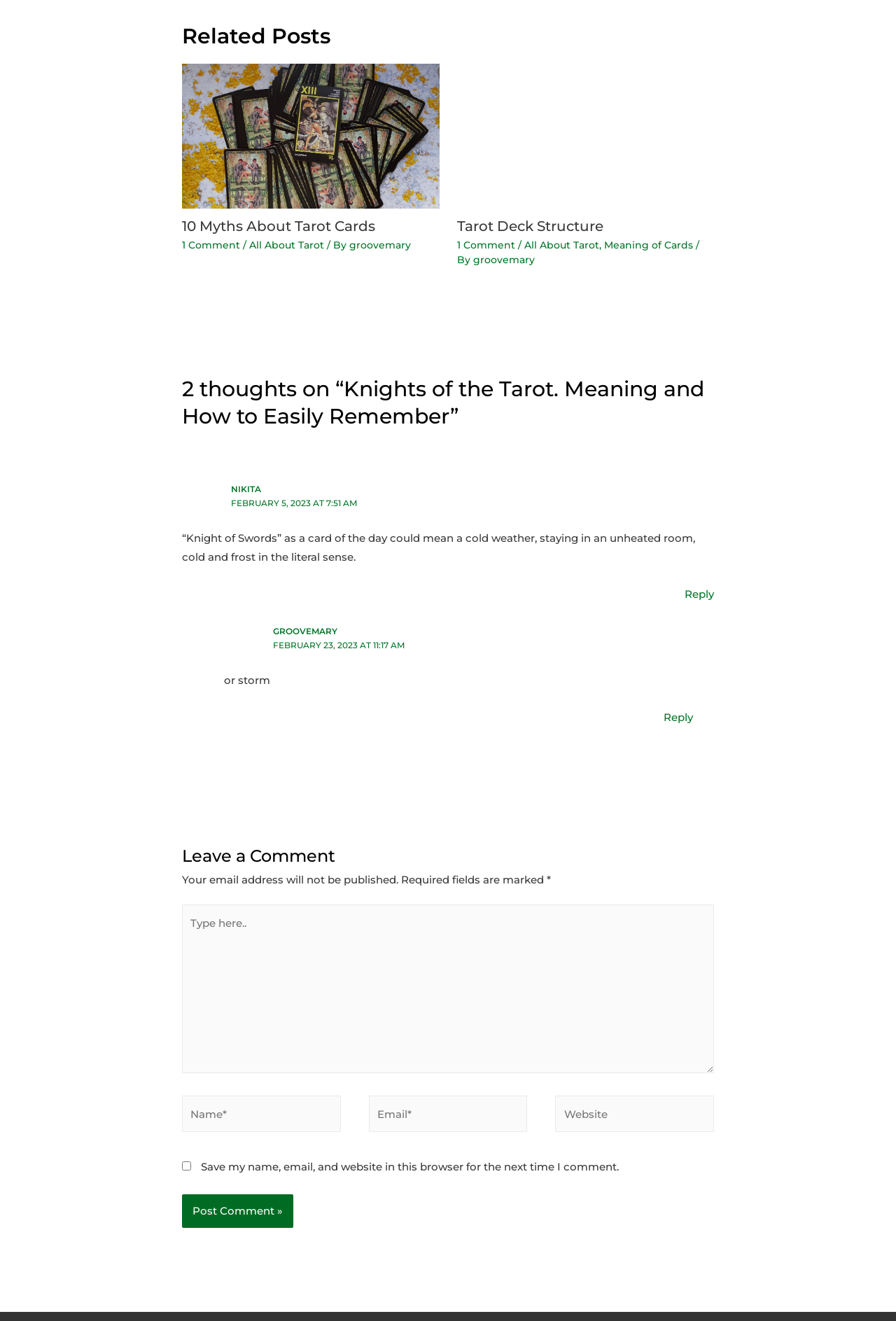Please locate the bounding box coordinates of the element that needs to be clicked to achieve the following instruction: "Click on the 'Tarot Deck Structure' link". The coordinates should be four float numbers between 0 and 1, i.e., [left, top, right, bottom].

[0.51, 0.097, 0.797, 0.107]